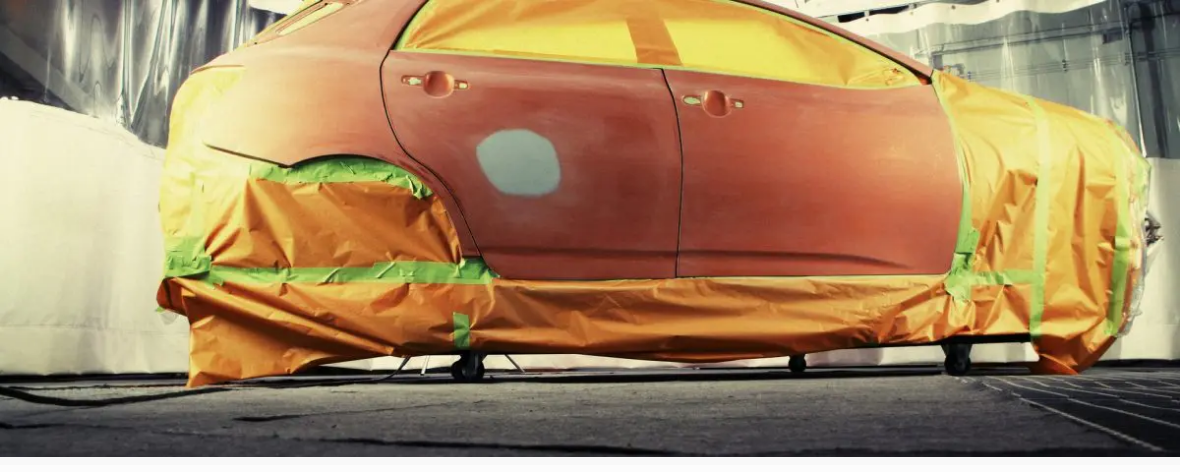Based on the visual content of the image, answer the question thoroughly: What is the environment depicted in the image?

The image shows a car undergoing bodywork in a professional auto repair shop, and the caption describes the backdrop as a well-equipped workshop environment, emphasizing the importance of using high-quality equipment and materials in automotive repair.